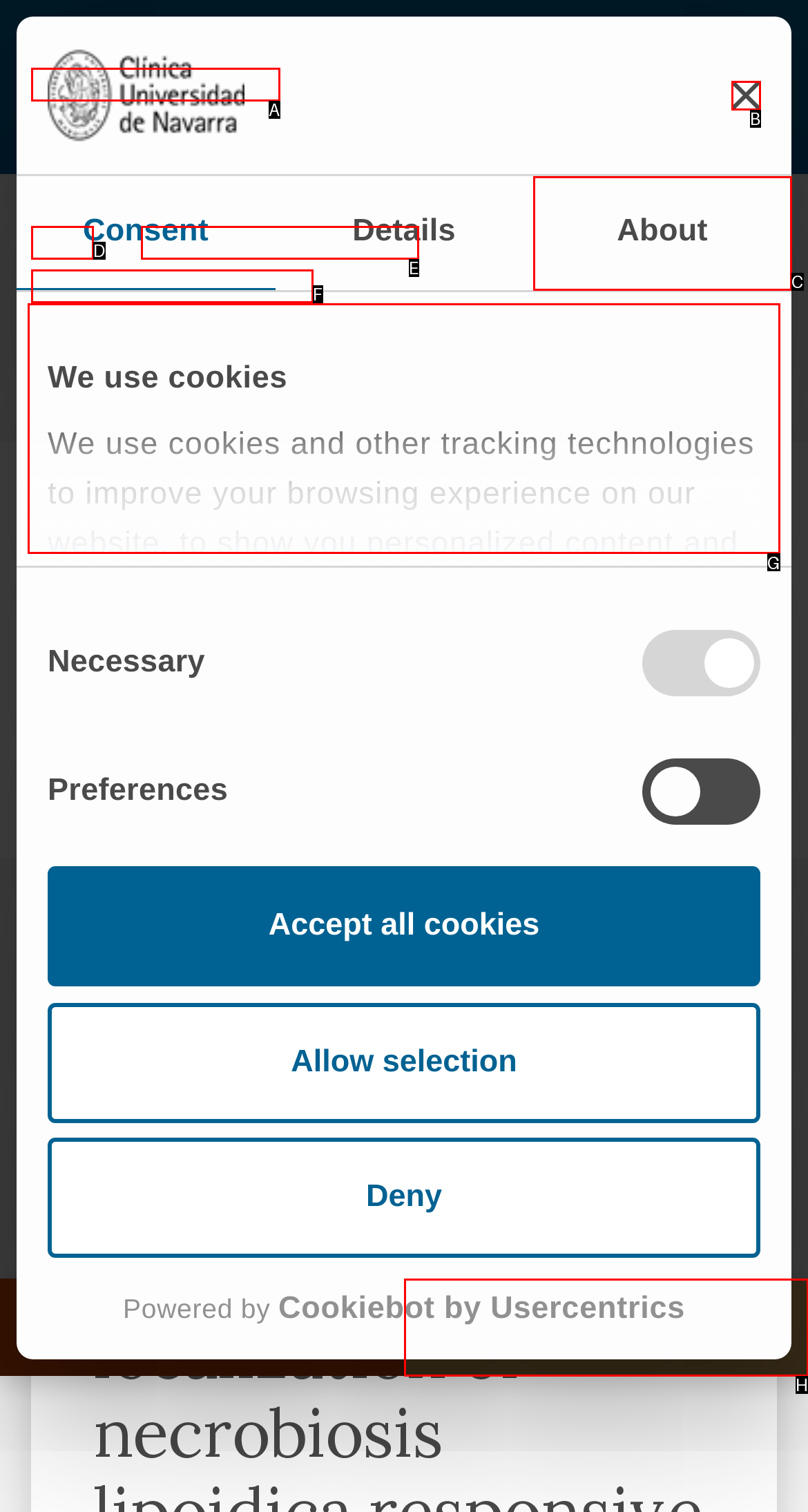Based on the description Inicio, identify the most suitable HTML element from the options. Provide your answer as the corresponding letter.

D